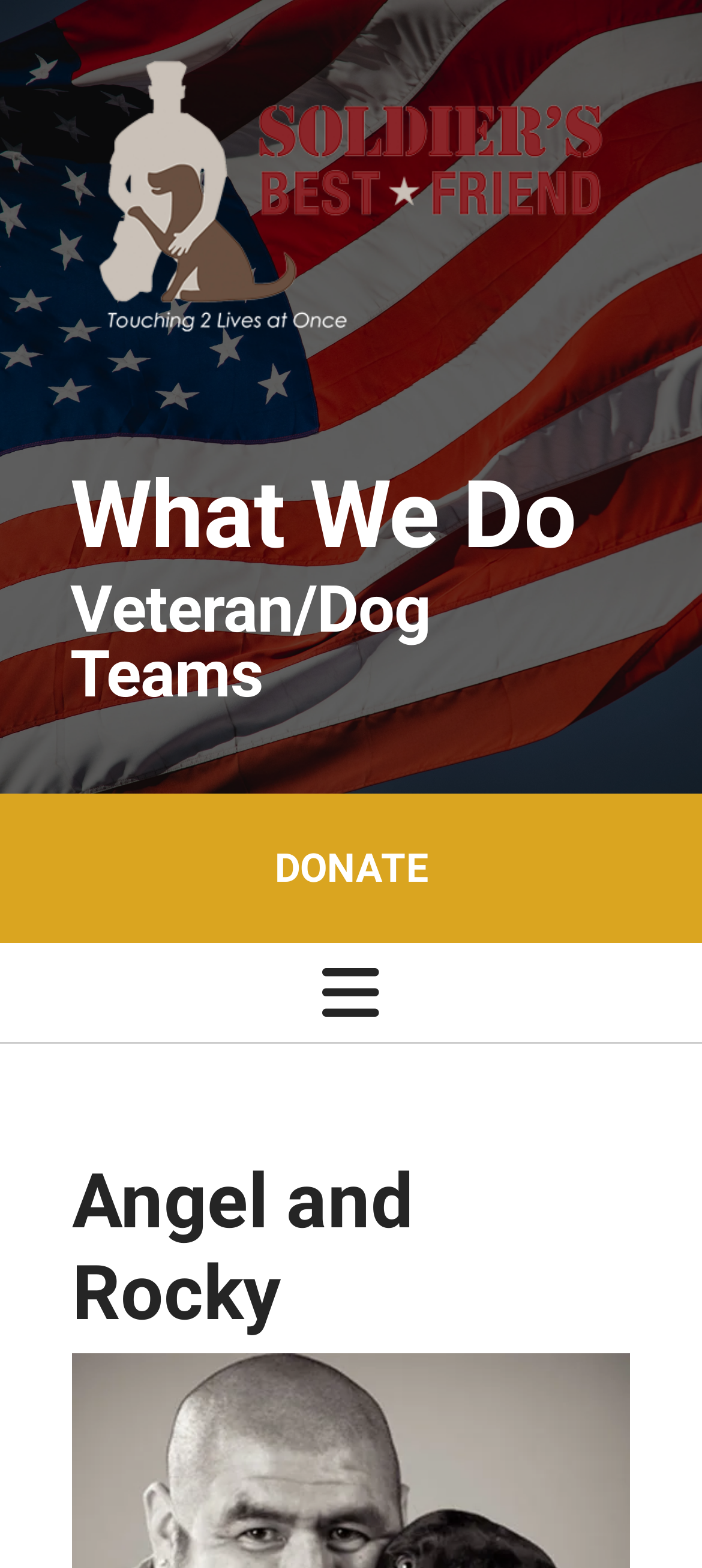Generate the text content of the main heading of the webpage.

What We Do